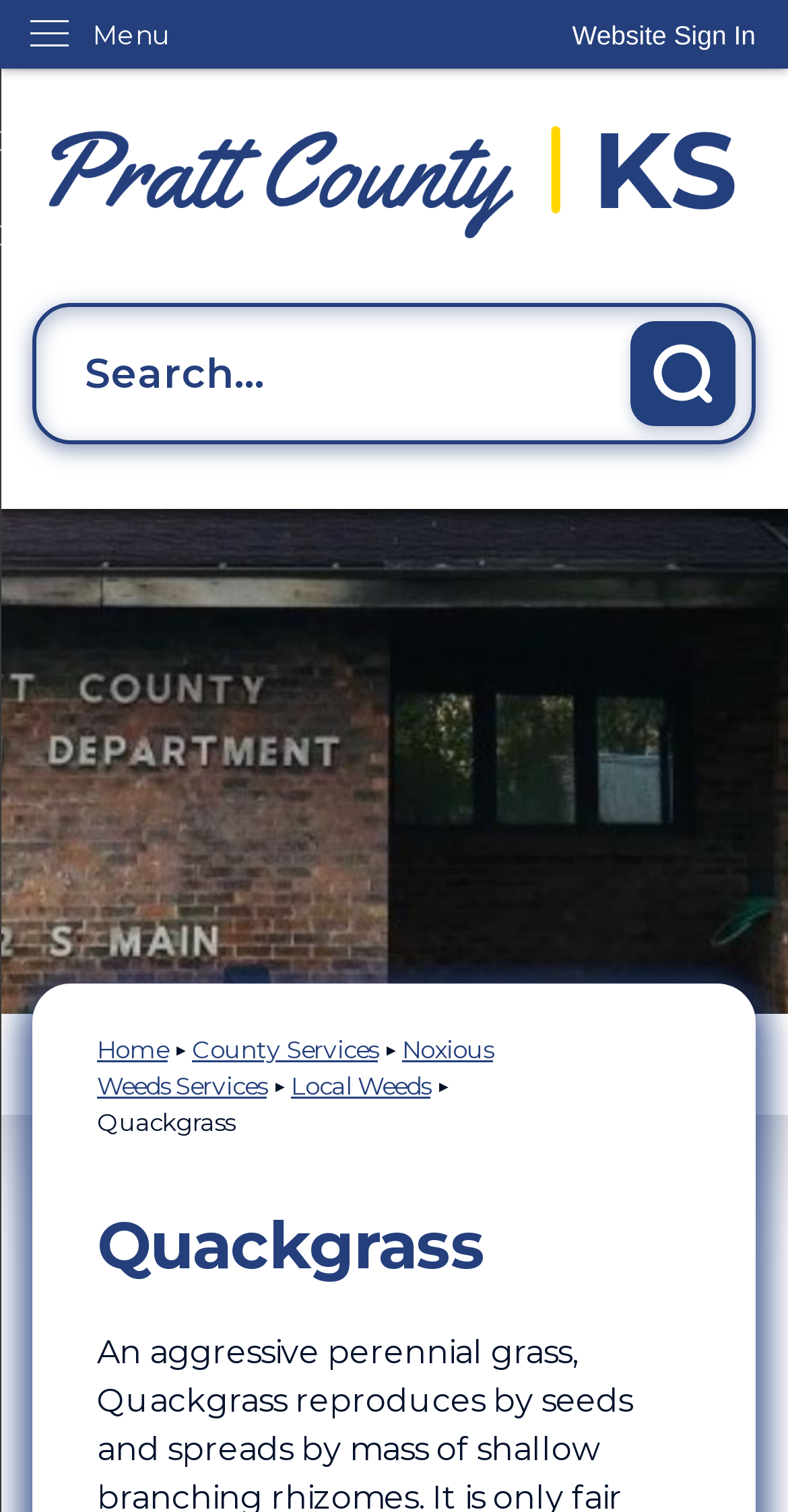Identify the bounding box coordinates for the UI element described as: "parent_node: Search".

[0.777, 0.204, 0.956, 0.298]